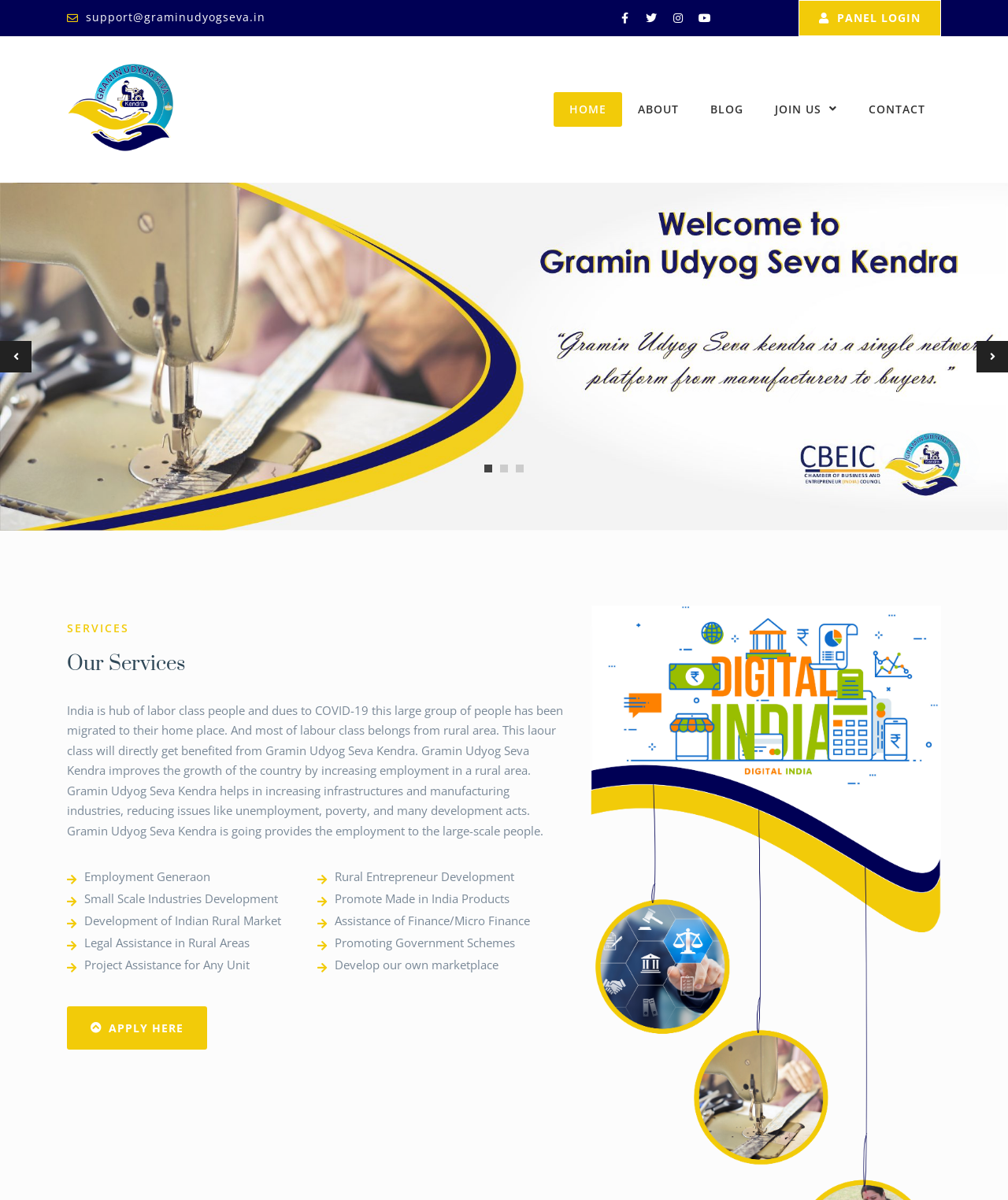What is the call-to-action at the bottom of the webpage? Look at the image and give a one-word or short phrase answer.

APPLY HERE